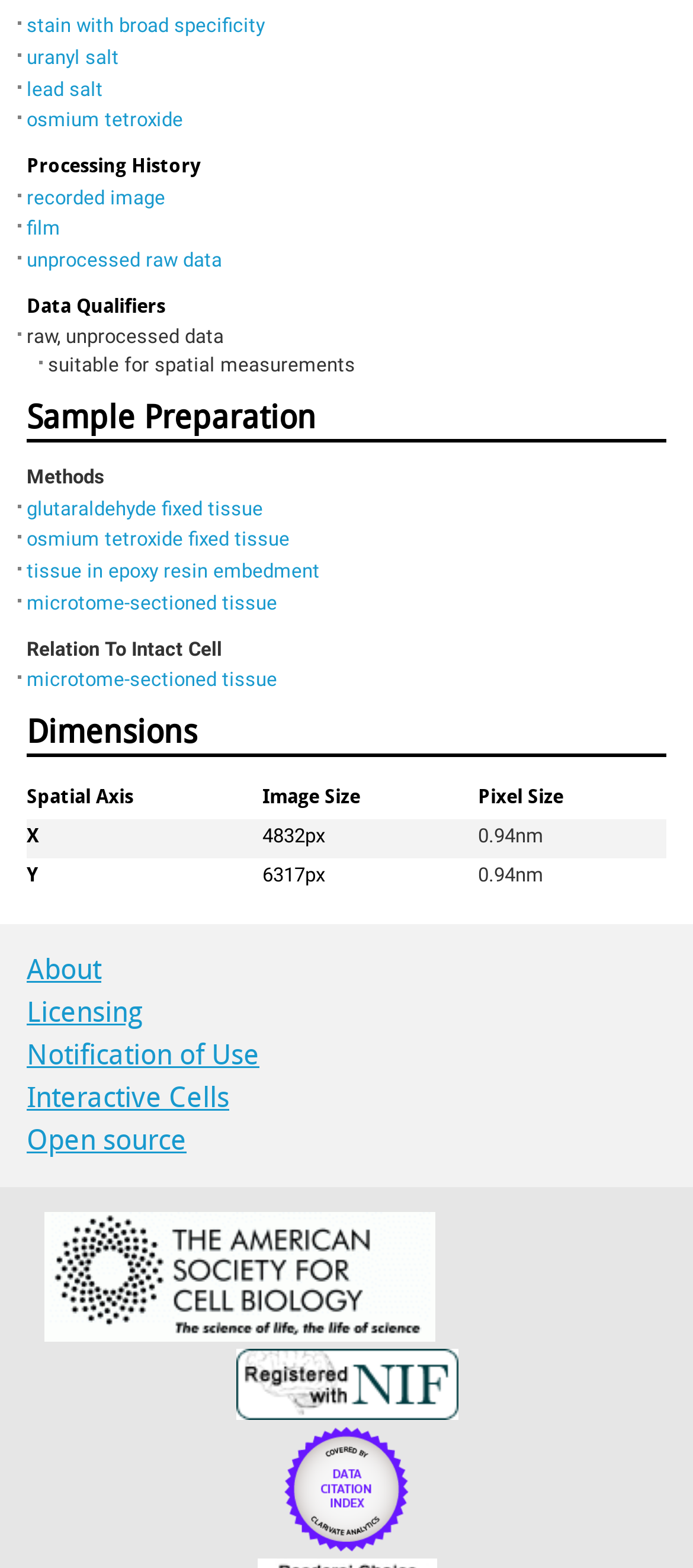Show the bounding box coordinates of the region that should be clicked to follow the instruction: "click on 'osmium tetroxide fixed tissue'."

[0.038, 0.337, 0.418, 0.352]